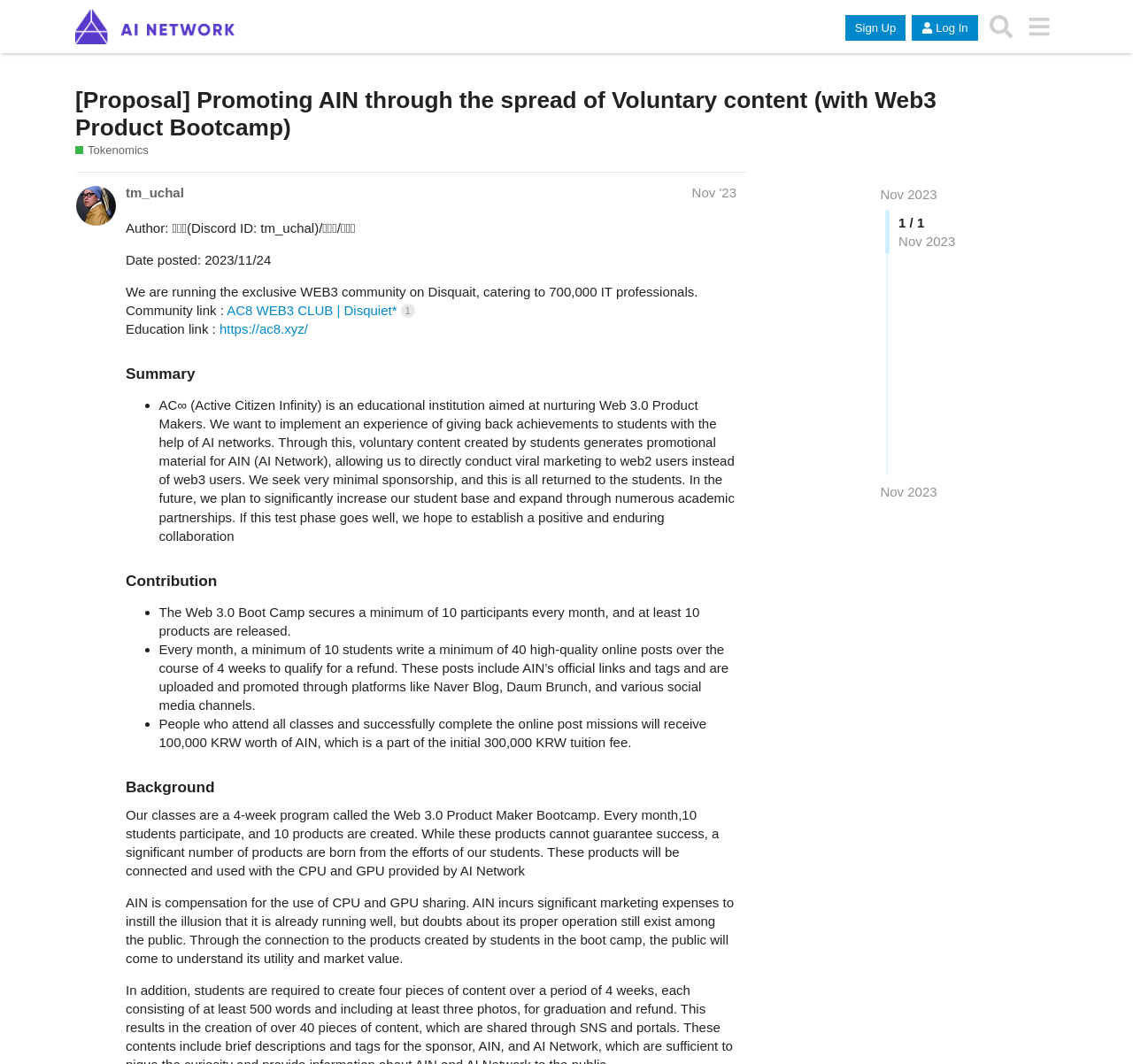Detail the various sections and features present on the webpage.

This webpage appears to be a proposal or discussion forum related to promoting AI Network (AIN) through voluntary content creation and a Web3 Product Bootcamp. 

At the top of the page, there is a header section with a logo and navigation links, including "Sign Up" and "Log In" buttons on the right side. Below the header, there is a main heading that reads "[Proposal] Promoting AIN through the spread of Voluntary content (with Web3 Product Bootcamp)".

On the left side of the page, there is a menu section with links to "Tokenomics" and "Search". The "Tokenomics" link has a description that mentions agenda related to AIN tokens, staking mechanisms, and burning tokens.

The main content of the page is divided into sections, including "Summary", "Contribution", and "Background". The "Summary" section describes an educational institution called AC∞ (Active Citizen Infinity) that aims to nurture Web 3.0 Product Makers and promote AIN through voluntary content created by students.

The "Contribution" section lists three points, including securing a minimum of 10 participants for the Web 3.0 Boot Camp every month, releasing at least 10 products, and having students write high-quality online posts to qualify for a refund.

The "Background" section provides more information about the Web 3.0 Product Maker Bootcamp, which is a 4-week program that creates products connected to AI Network. It also mentions that AIN is compensation for the use of CPU and GPU sharing and that the boot camp aims to promote AIN's utility and market value.

Throughout the page, there are links to external resources, including a community link to Disquait and an education link to ac8.xyz. There is also a section with author information, including names and a Discord ID, as well as a date posted and a community description.